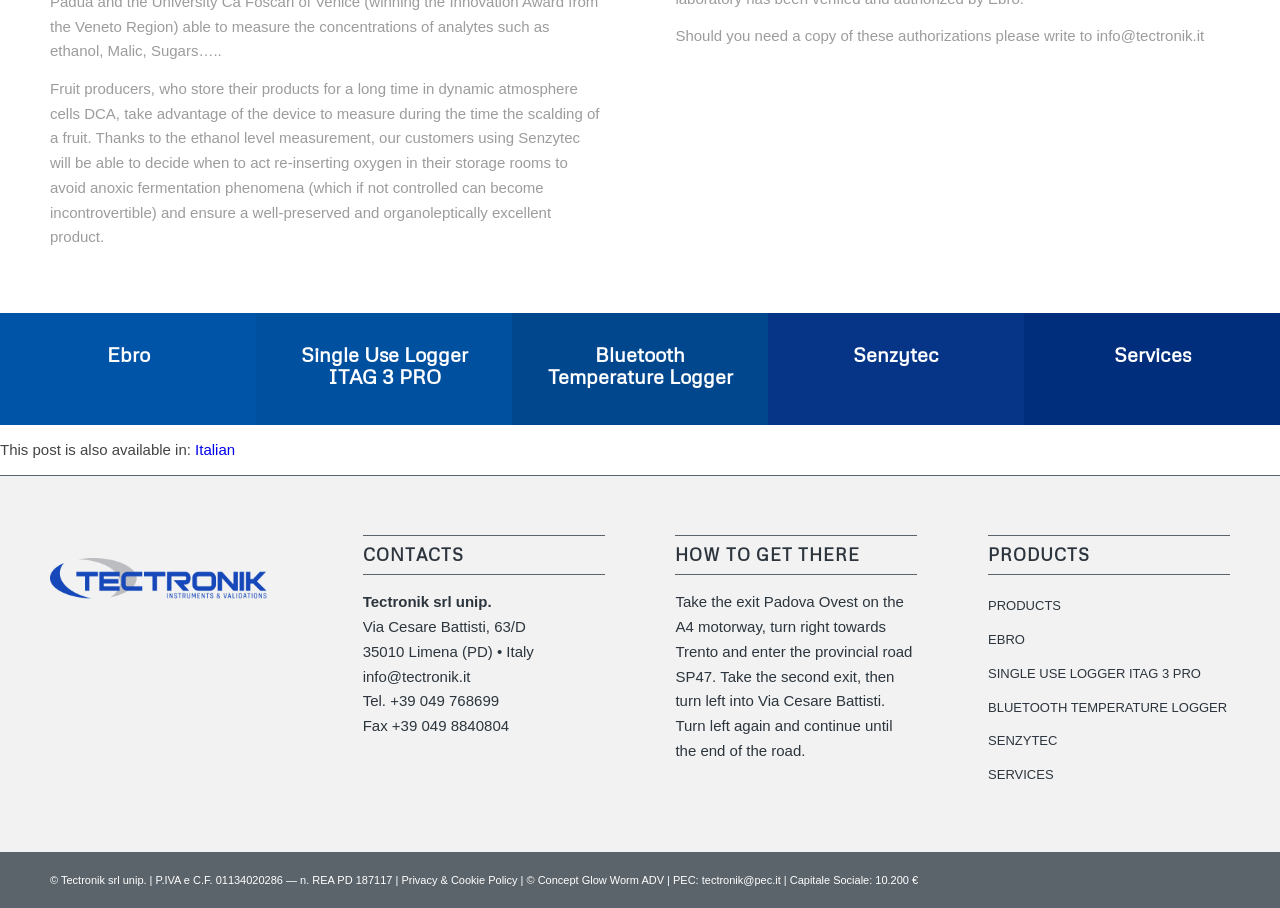Pinpoint the bounding box coordinates for the area that should be clicked to perform the following instruction: "Click the link to contact via email".

[0.857, 0.03, 0.941, 0.049]